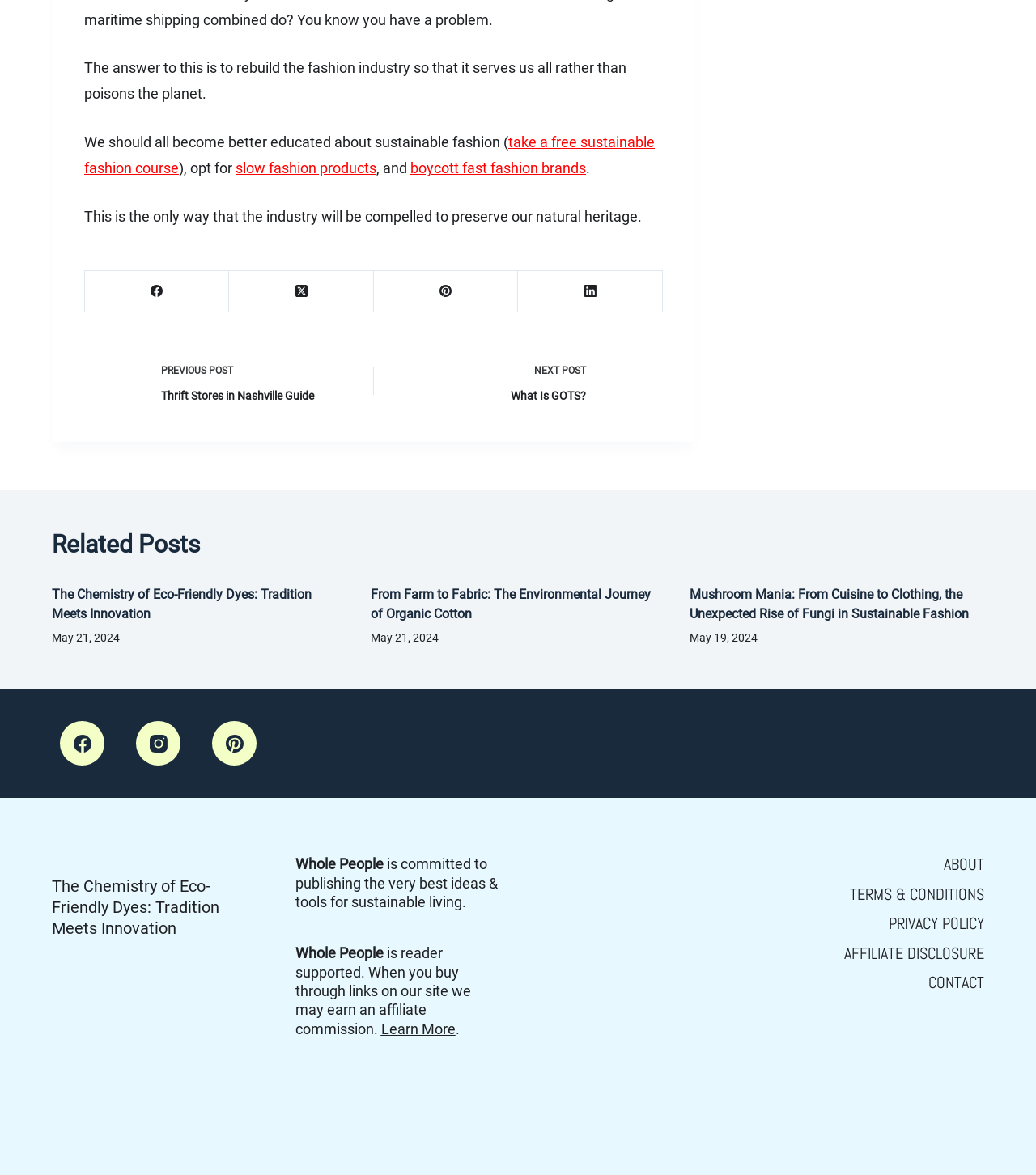Please provide a brief answer to the question using only one word or phrase: 
What is the purpose of the links at the bottom of the webpage?

Social media links